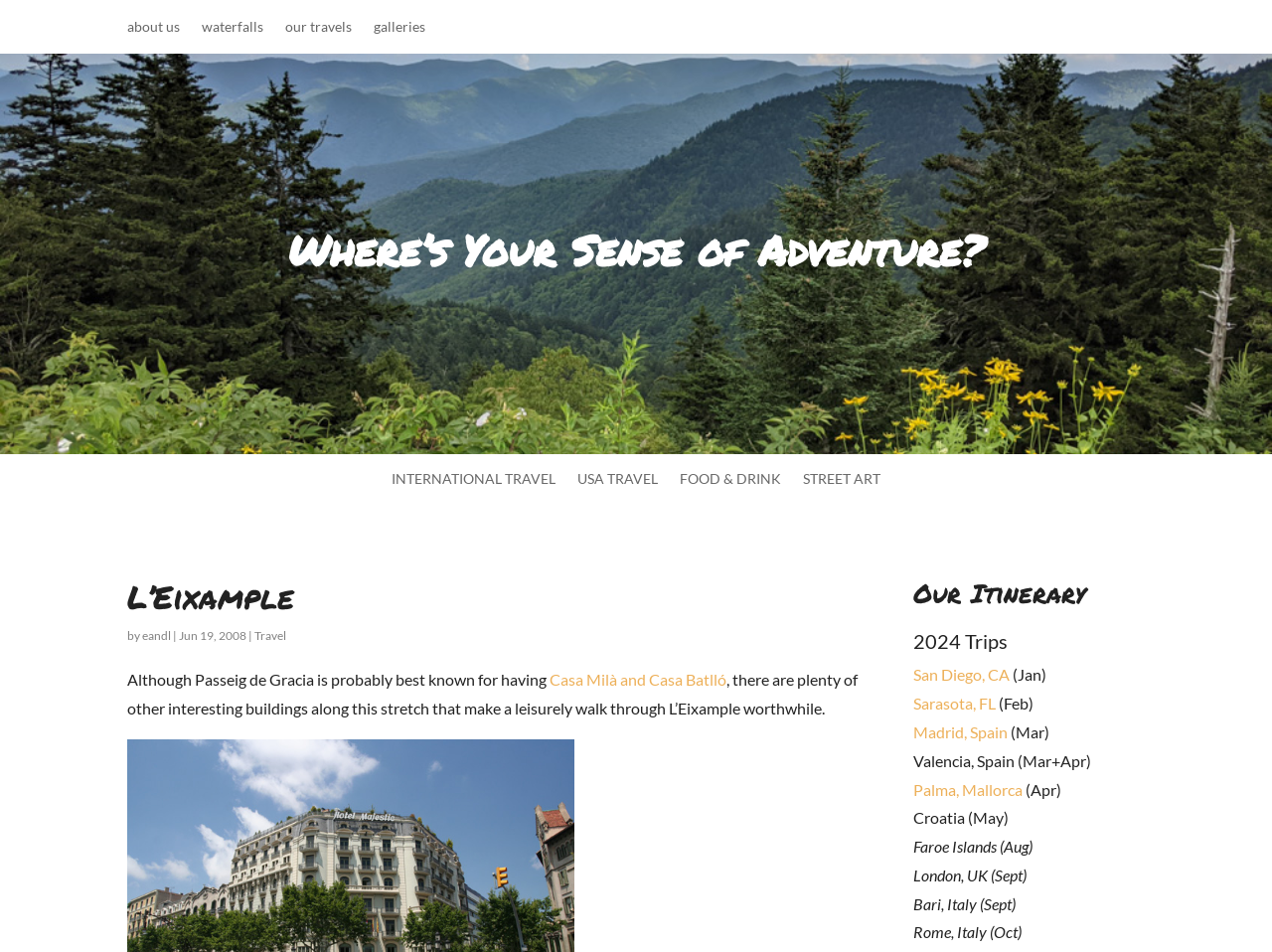Extract the bounding box for the UI element that matches this description: "food & drink".

[0.534, 0.496, 0.614, 0.519]